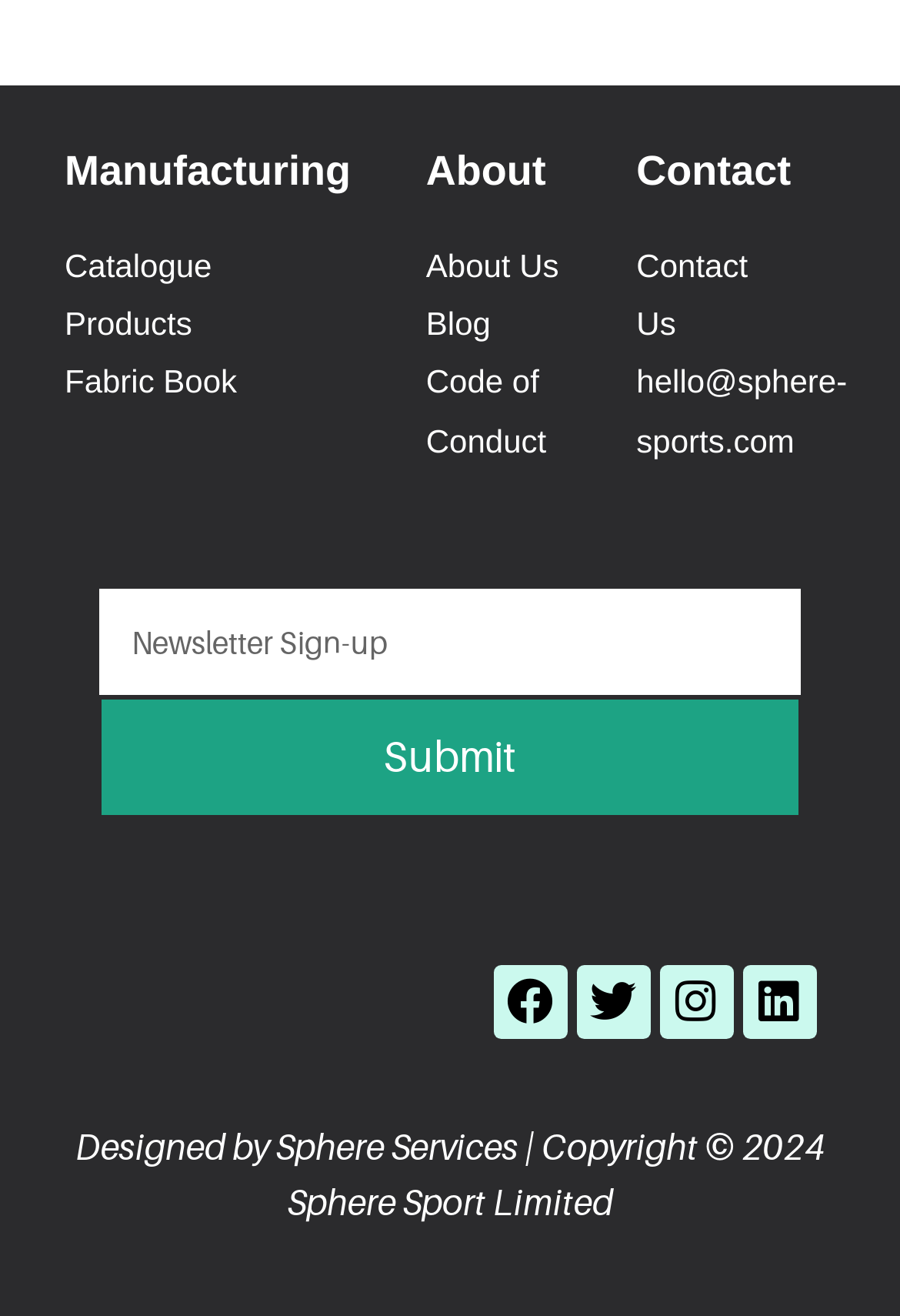Identify the bounding box coordinates for the UI element that matches this description: "Kelly Brown".

None